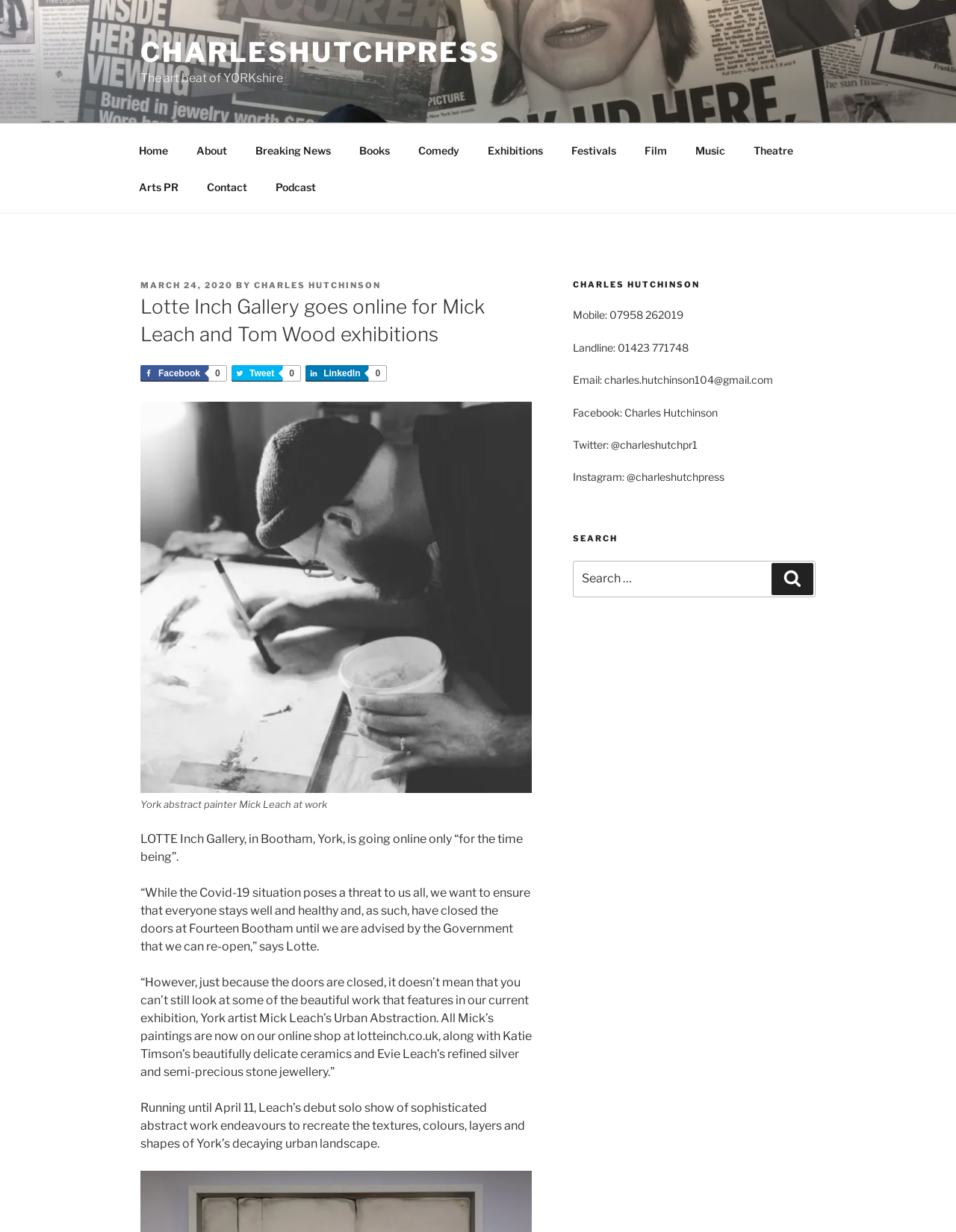Determine the bounding box coordinates of the region that needs to be clicked to achieve the task: "Read the current exhibition details".

[0.147, 0.326, 0.556, 0.659]